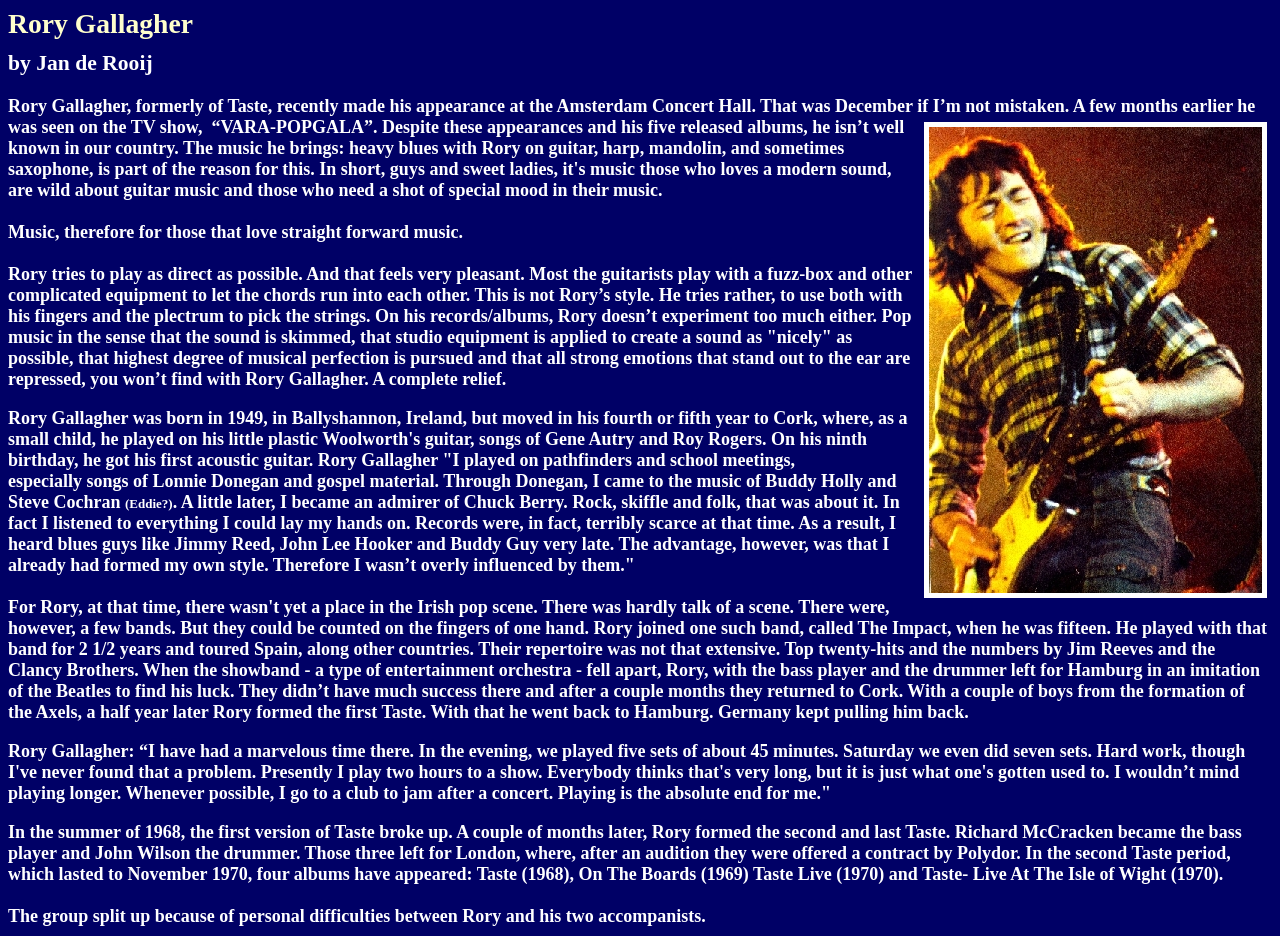Observe the image and answer the following question in detail: Where was Rory Gallagher born?

According to the webpage, Rory Gallagher was born in 1949, in Ballyshannon, Ireland, but moved to Cork in his fourth or fifth year.